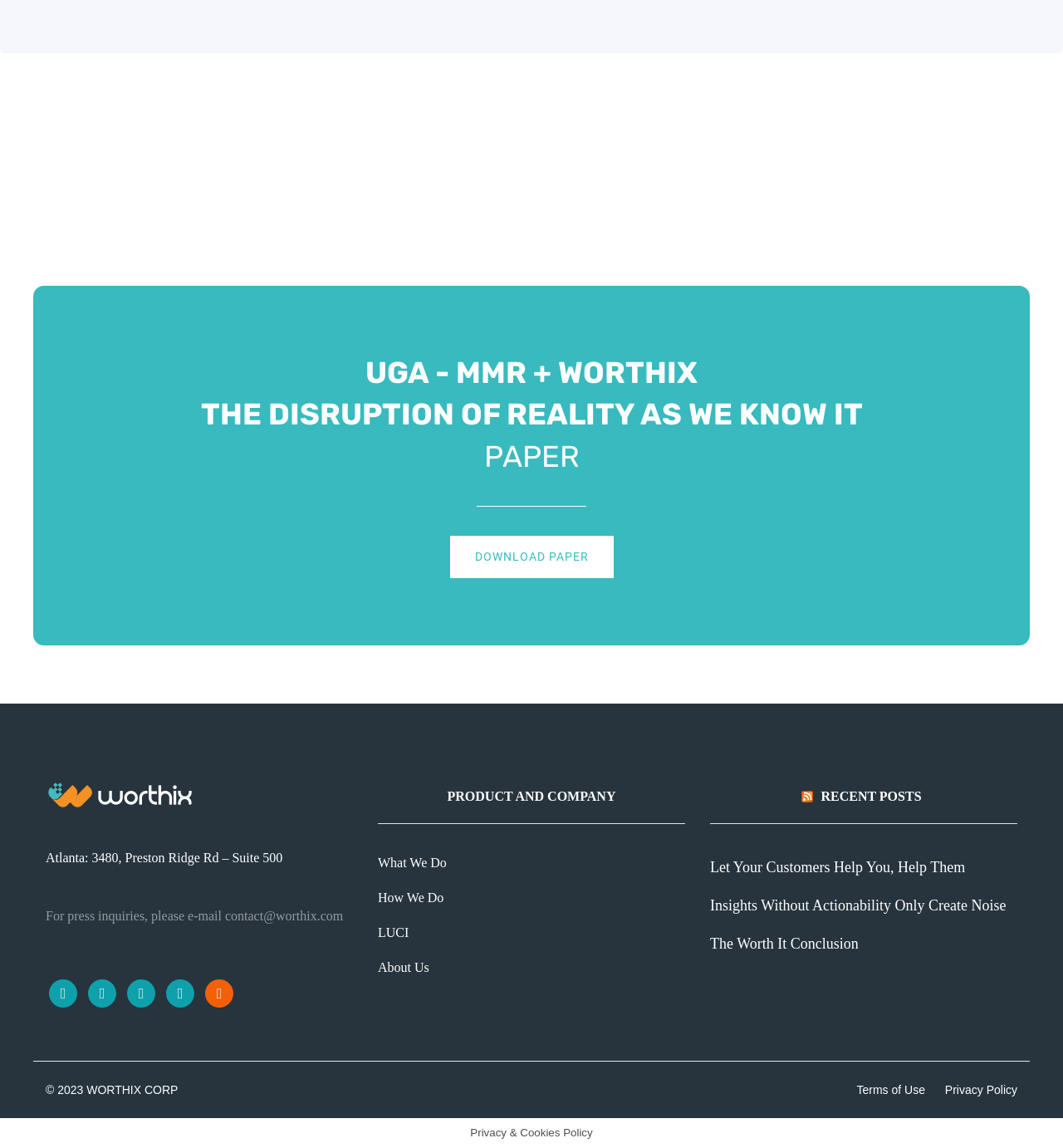Pinpoint the bounding box coordinates of the area that must be clicked to complete this instruction: "contact us via email".

[0.212, 0.792, 0.323, 0.804]